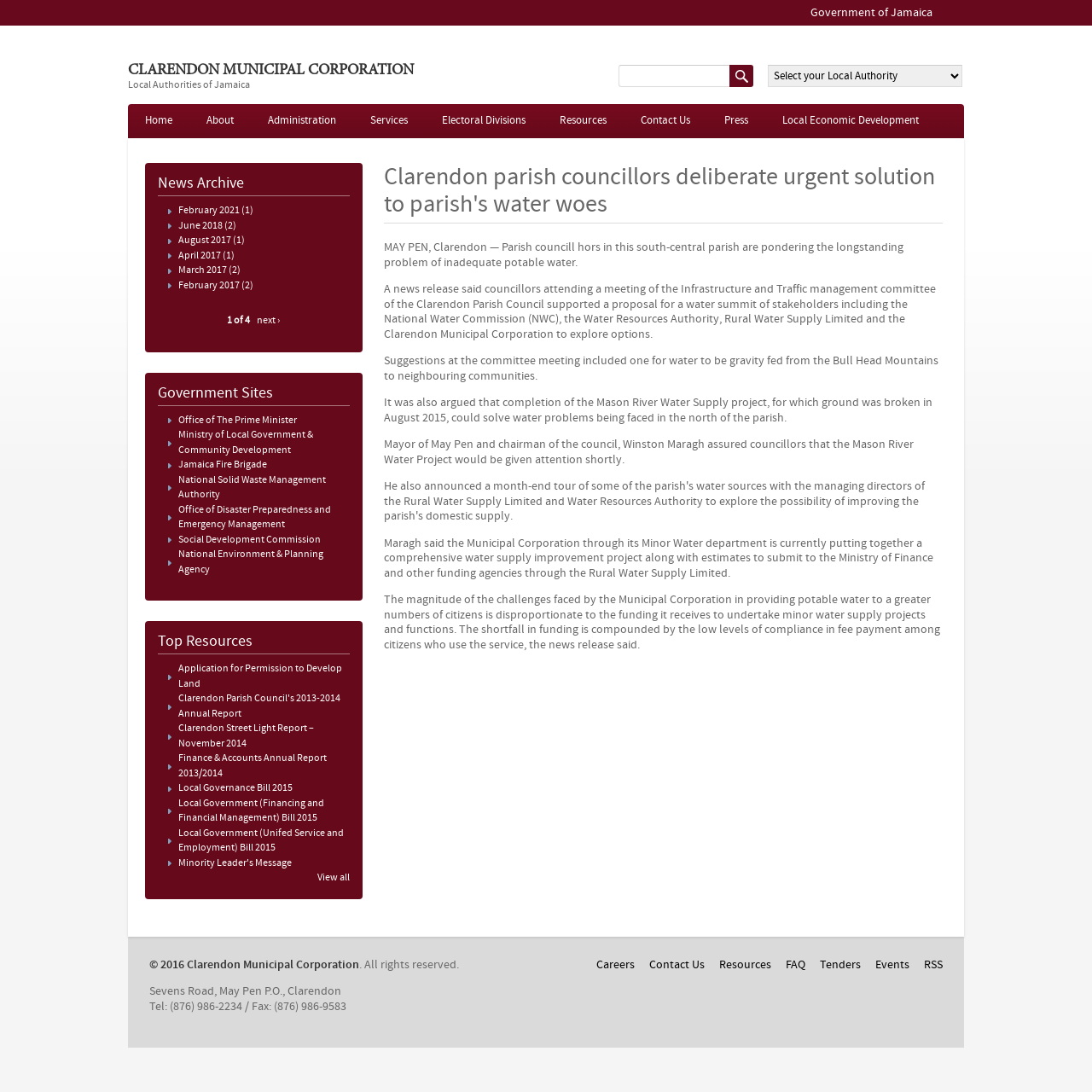Locate the bounding box coordinates of the element you need to click to accomplish the task described by this instruction: "Go to Home page".

[0.129, 0.095, 0.162, 0.127]